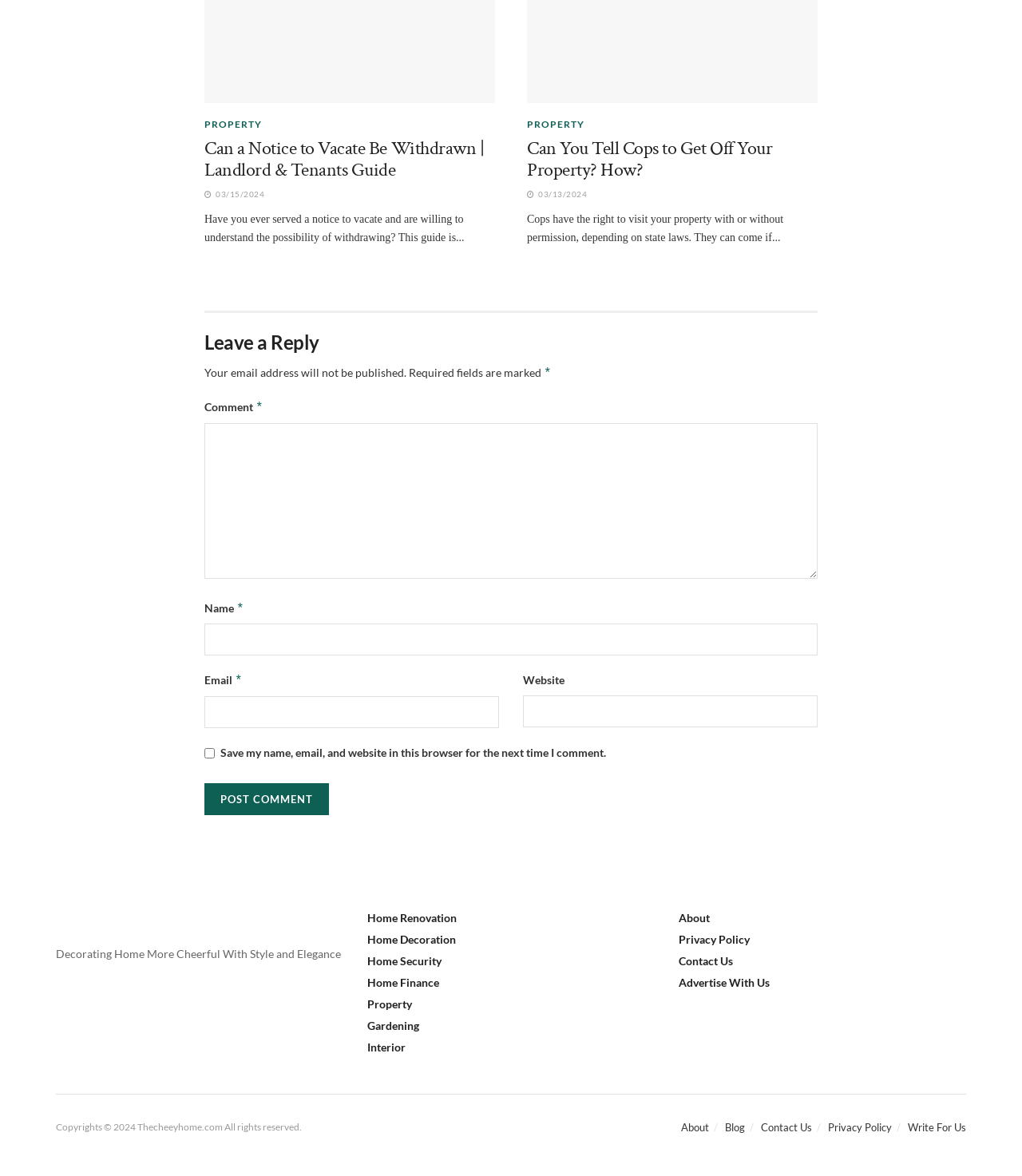Using the elements shown in the image, answer the question comprehensively: What is the date of the latest article?

I looked for the dates associated with the article headings and found that the latest date is '03/15/2024', which is next to the heading 'Can a Notice to Vacate Be Withdrawn | Landlord & Tenants Guide'.